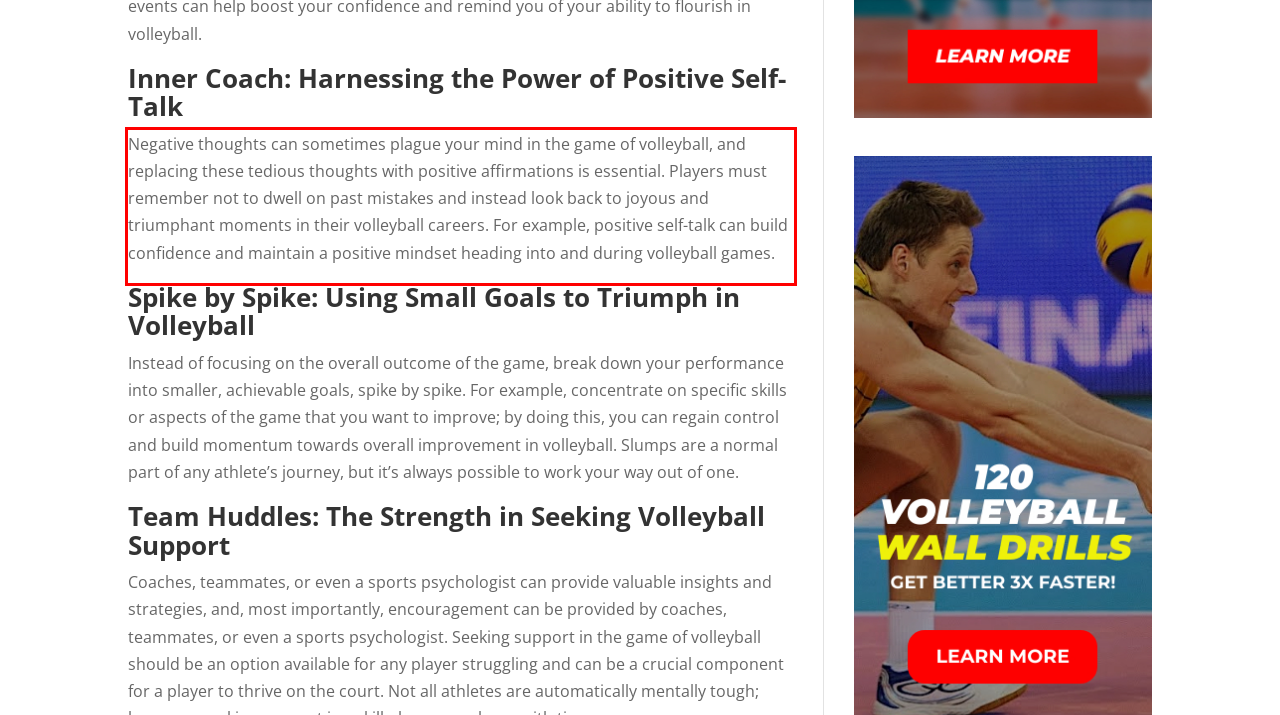Using OCR, extract the text content found within the red bounding box in the given webpage screenshot.

Negative thoughts can sometimes plague your mind in the game of volleyball, and replacing these tedious thoughts with positive affirmations is essential. Players must remember not to dwell on past mistakes and instead look back to joyous and triumphant moments in their volleyball careers. For example, positive self-talk can build confidence and maintain a positive mindset heading into and during volleyball games.